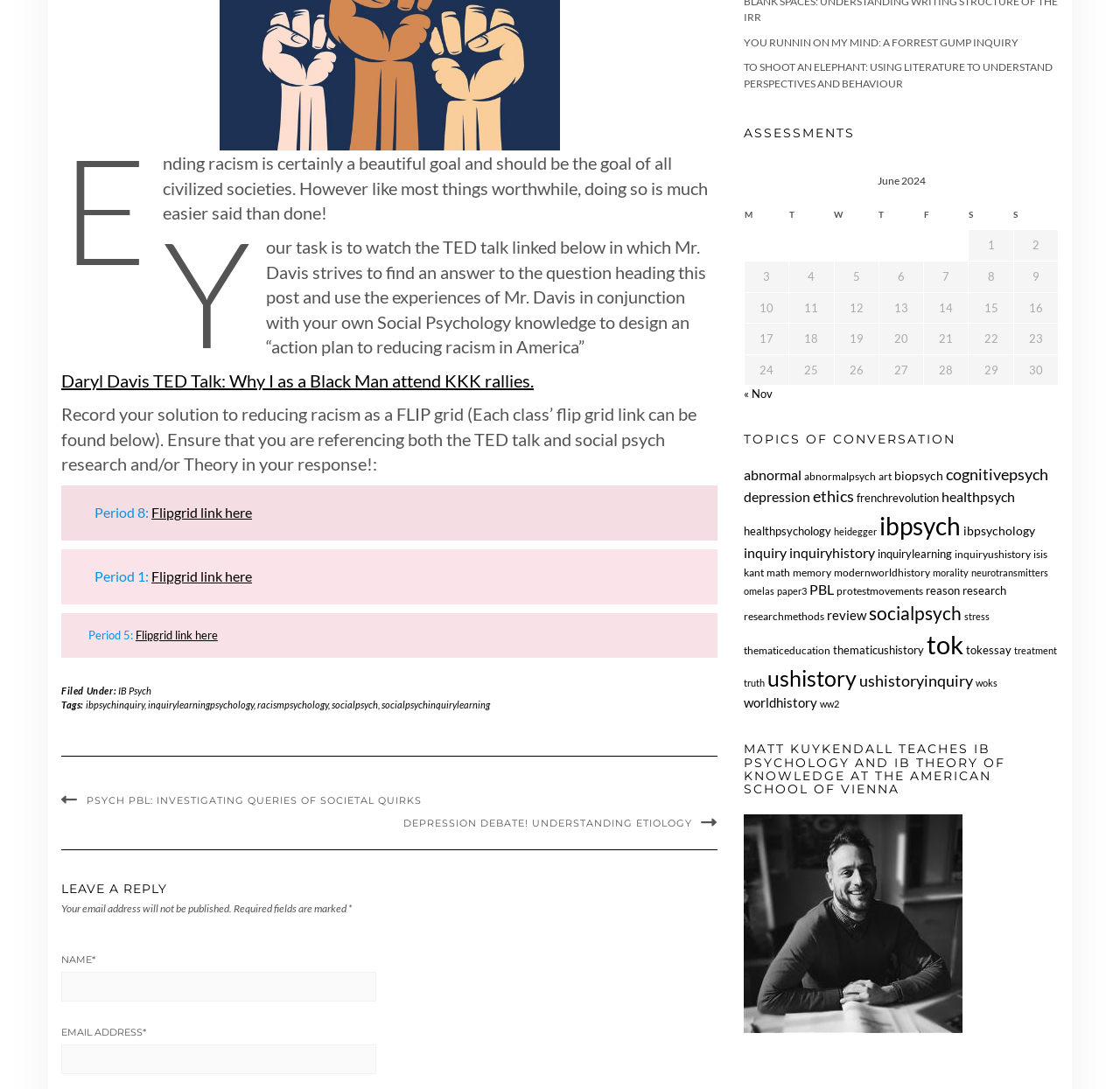Bounding box coordinates should be provided in the format (top-left x, top-left y, bottom-right x, bottom-right y) with all values between 0 and 1. Identify the bounding box for this UI element: Depression Debate! Understanding Etiology

[0.36, 0.75, 0.641, 0.761]